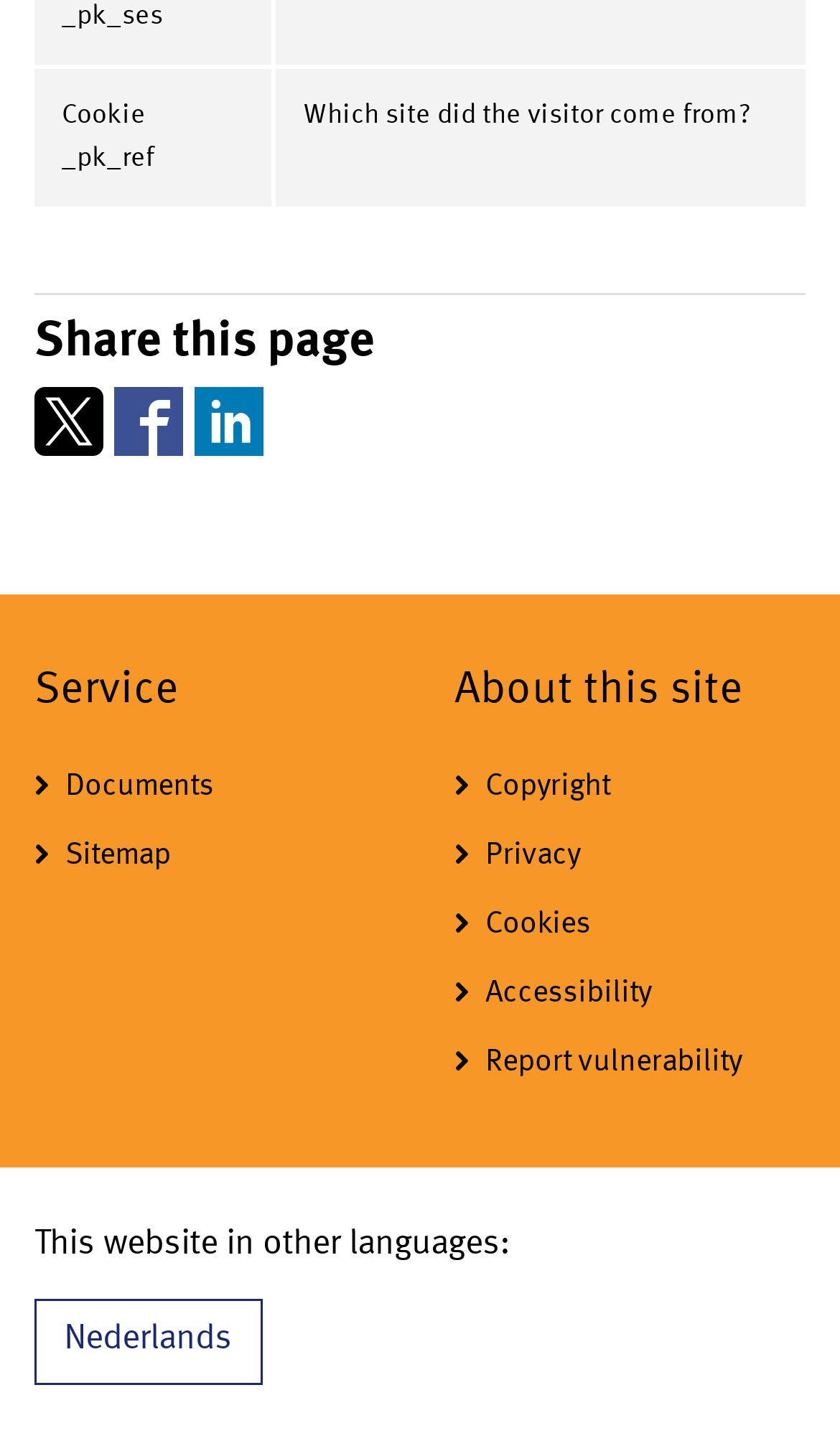How many social media platforms can you share this page on?
Provide a concise answer using a single word or phrase based on the image.

3